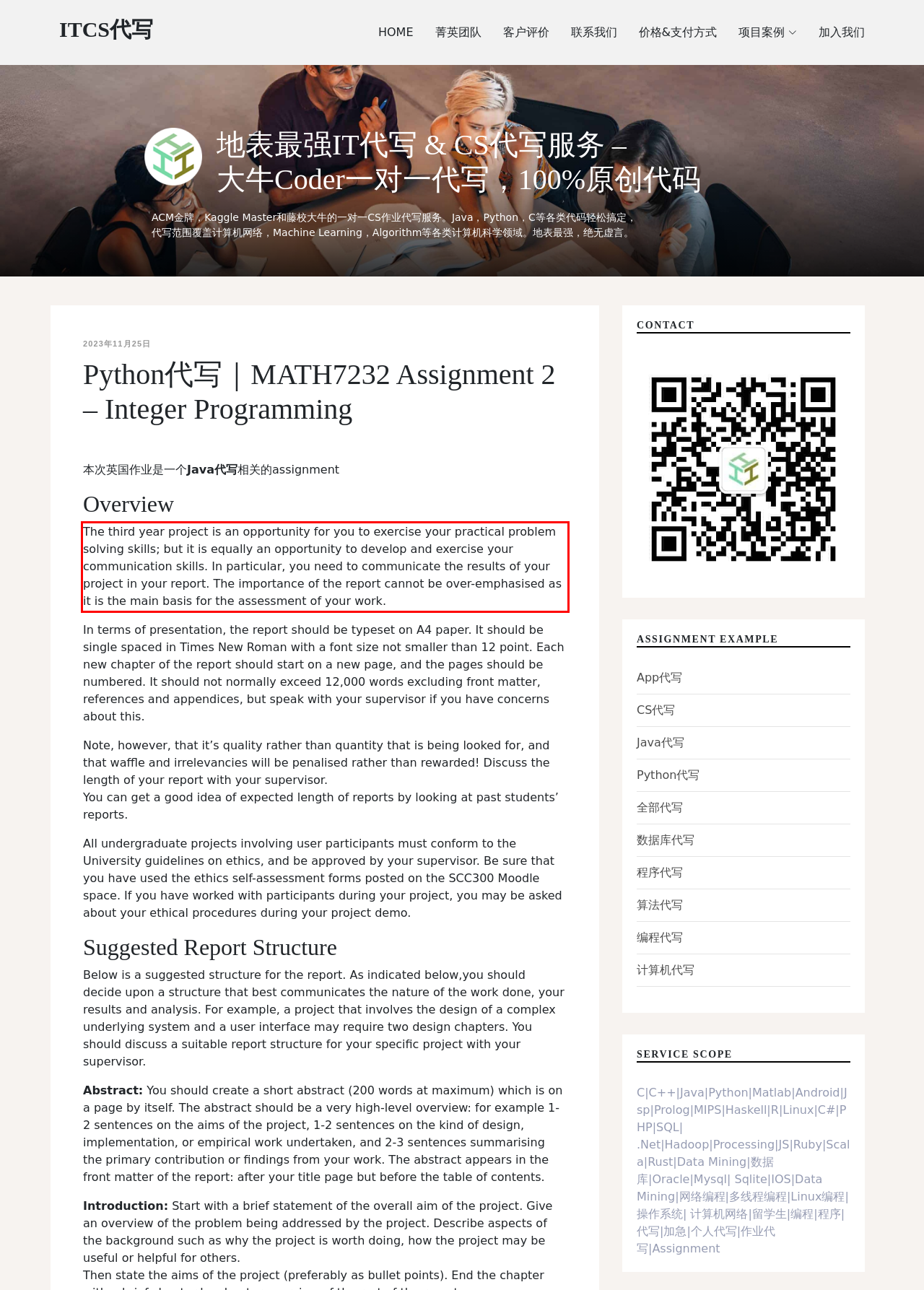You have a screenshot of a webpage with a red bounding box. Identify and extract the text content located inside the red bounding box.

The third year project is an opportunity for you to exercise your practical problem solving skills; but it is equally an opportunity to develop and exercise your communication skills. In particular, you need to communicate the results of your project in your report. The importance of the report cannot be over-emphasised as it is the main basis for the assessment of your work.